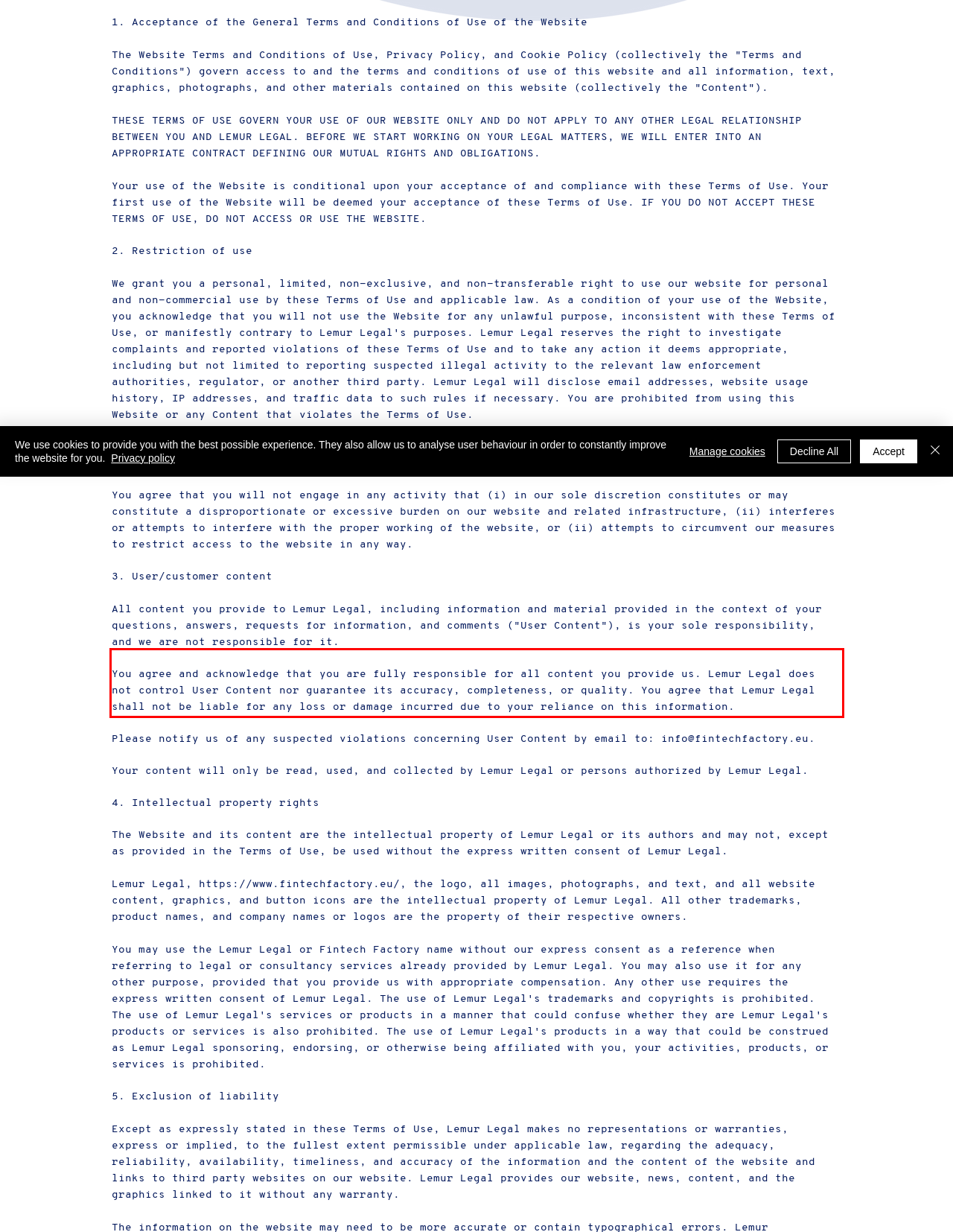You are given a screenshot of a webpage with a UI element highlighted by a red bounding box. Please perform OCR on the text content within this red bounding box.

You agree and acknowledge that you are fully responsible for all content you provide us. Lemur Legal does not control User Content nor guarantee its accuracy, completeness, or quality. You agree that Lemur Legal shall not be liable for any loss or damage incurred due to your reliance on this information.